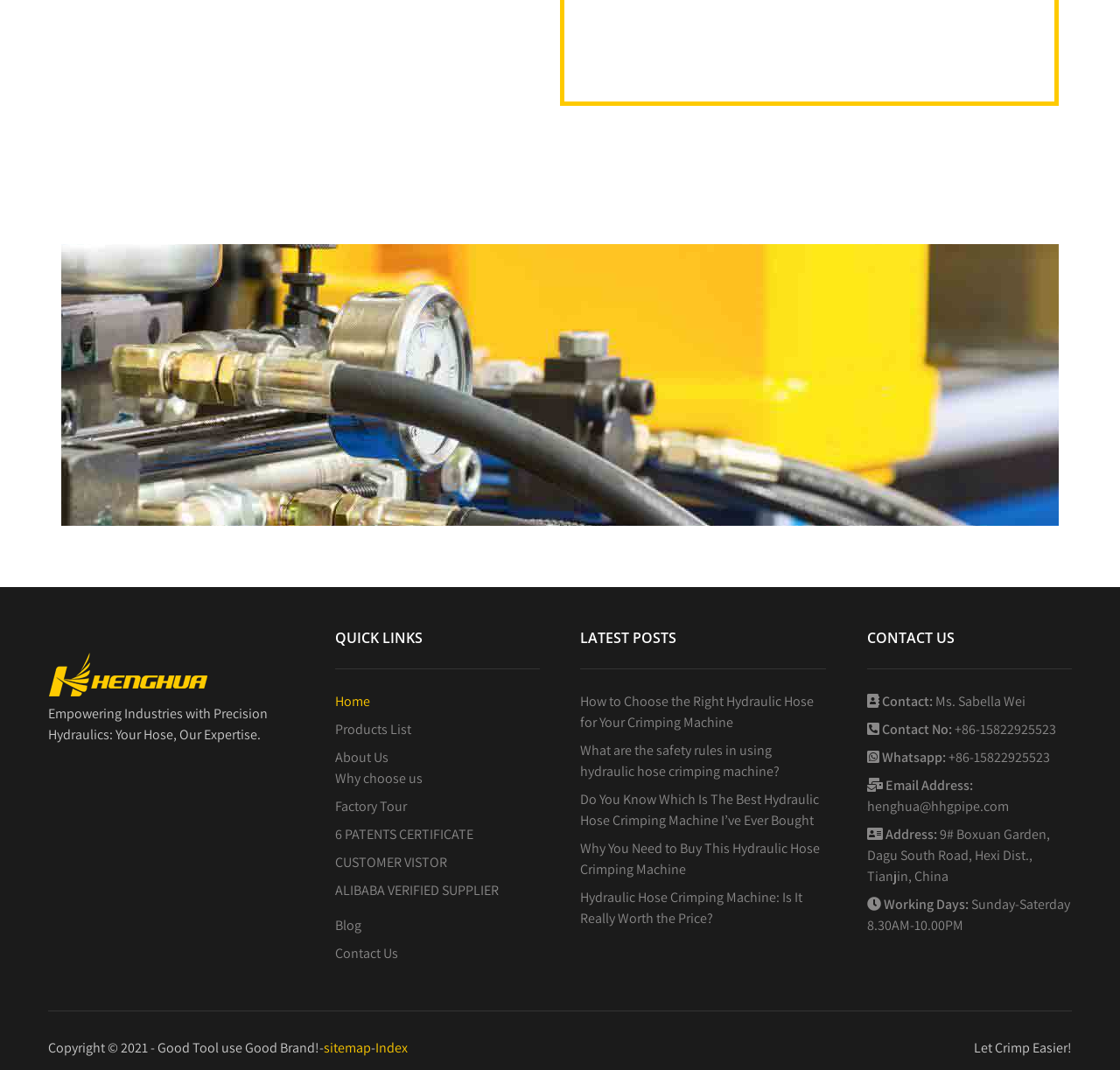Determine the bounding box for the UI element described here: "Home".

[0.299, 0.646, 0.33, 0.664]